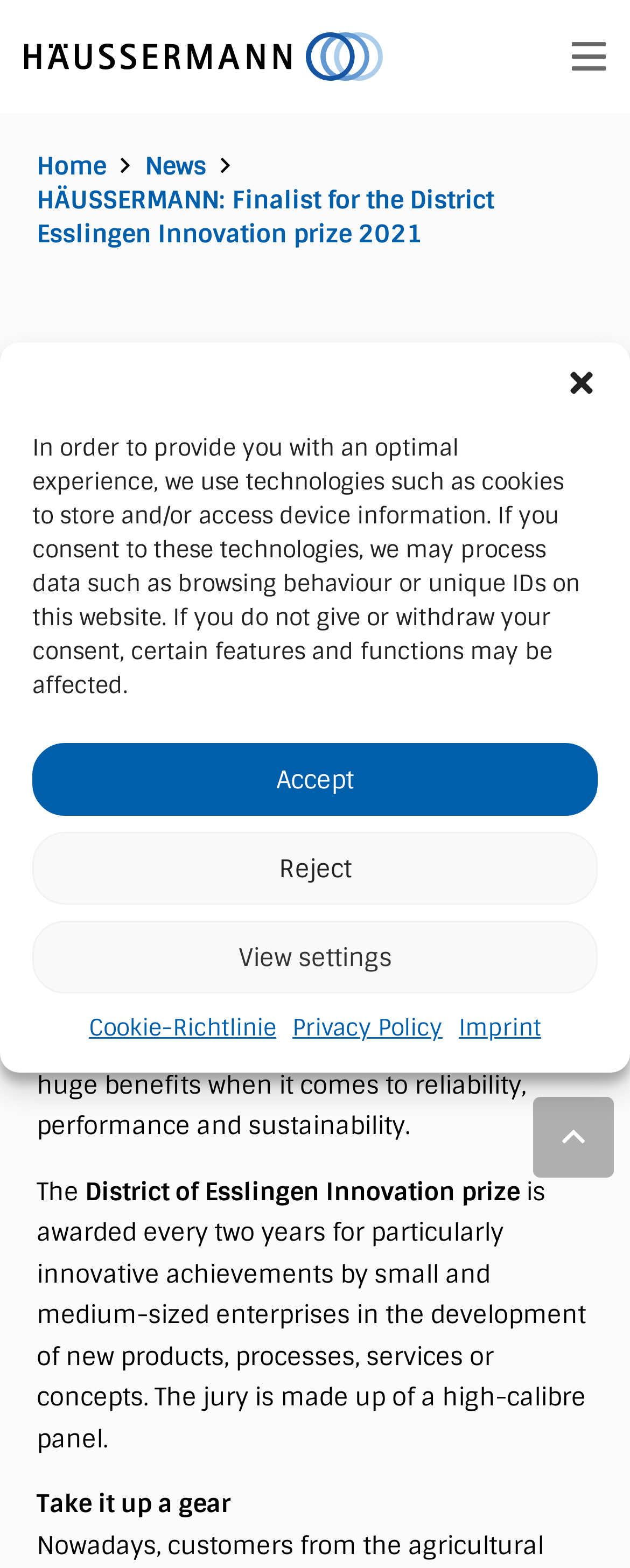Please provide a comprehensive response to the question below by analyzing the image: 
What is XLife technology for?

According to the webpage, XLife technology is used for disc springs, which enable up to 20 times longer service life under dynamic loads in the clutches of commercial vehicles and passenger cars, providing benefits in terms of reliability, performance, and sustainability.